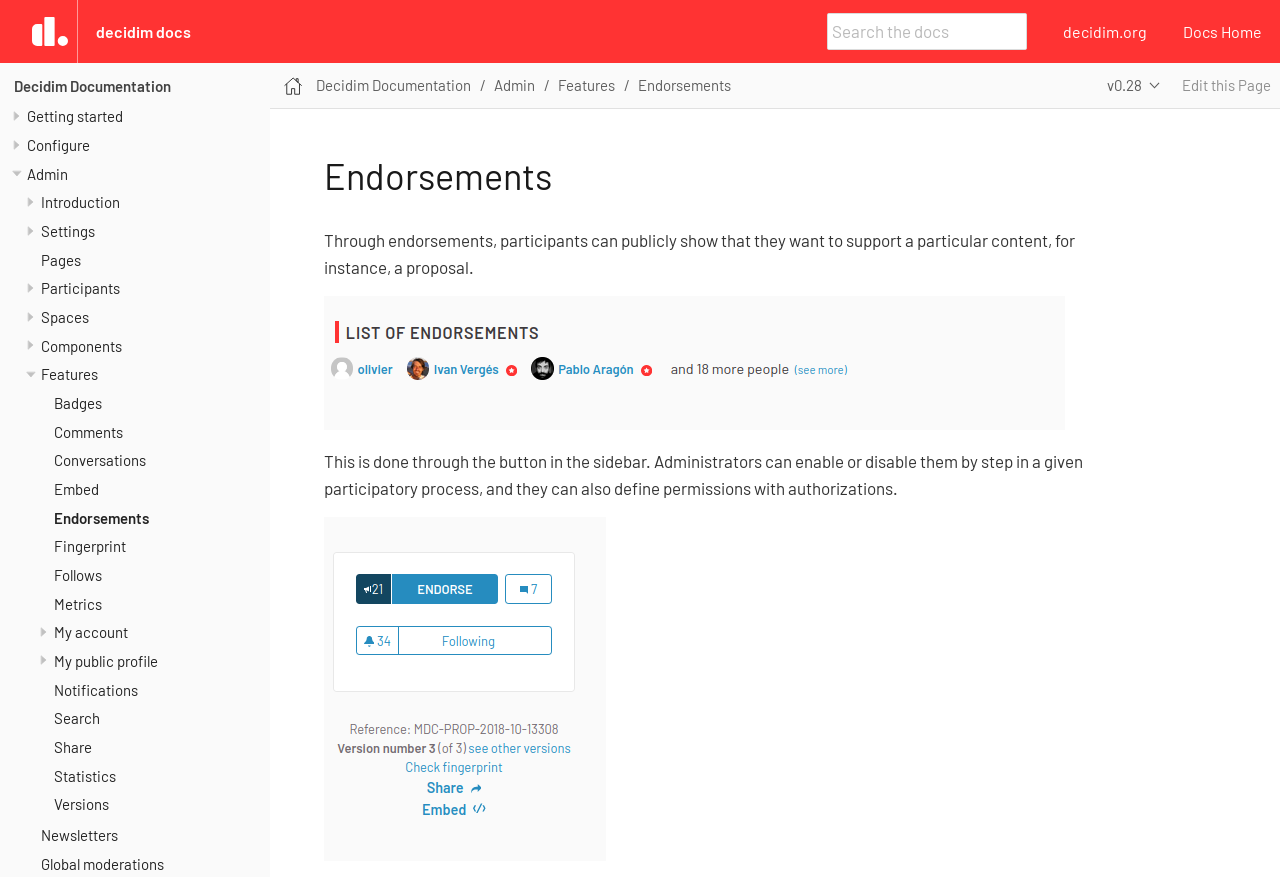Locate the bounding box coordinates of the area you need to click to fulfill this instruction: 'Click on the Decidim link'. The coordinates must be in the form of four float numbers ranging from 0 to 1: [left, top, right, bottom].

[0.014, 0.0, 0.061, 0.072]